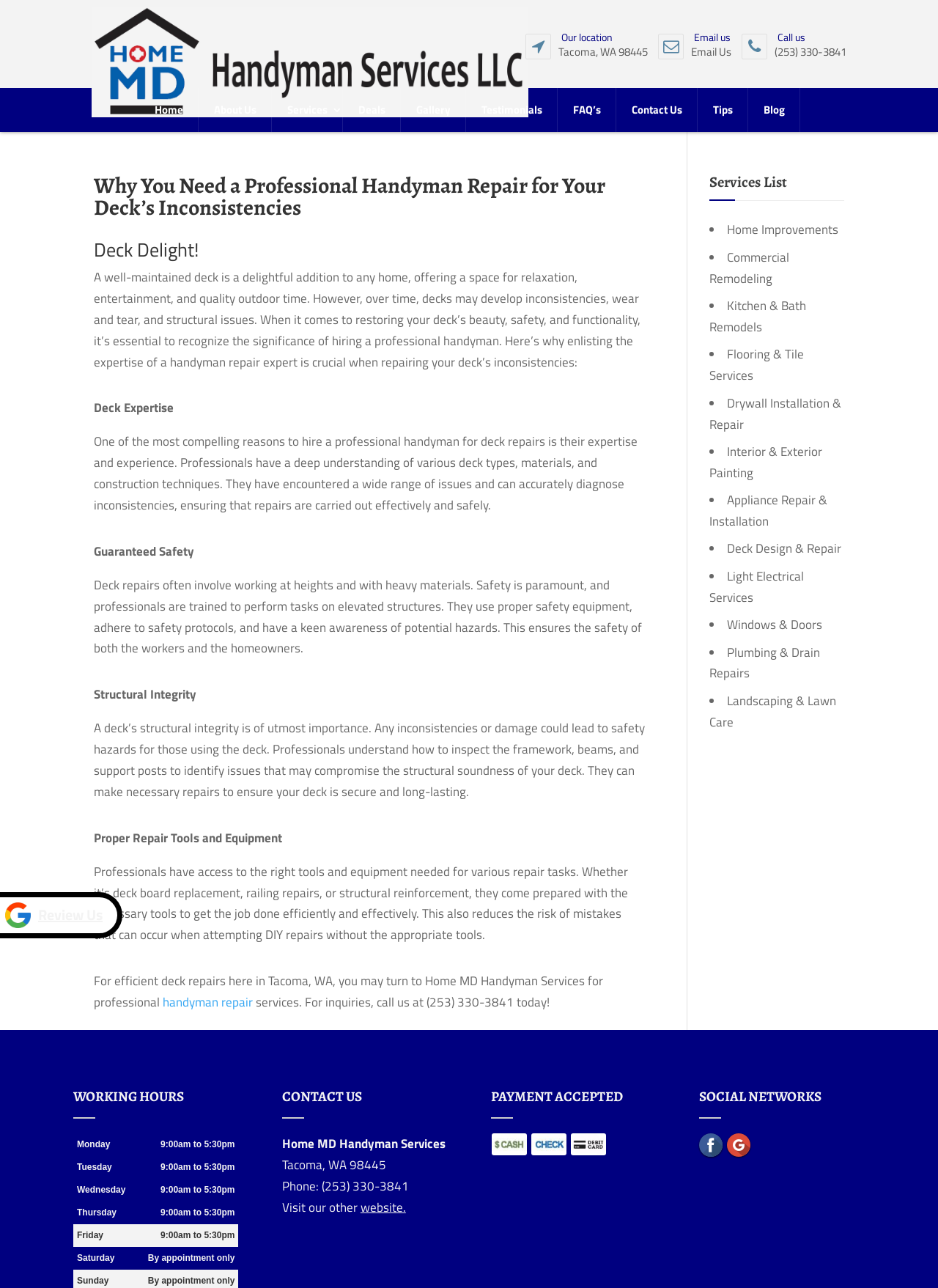Provide the bounding box coordinates of the HTML element this sentence describes: "Services". The bounding box coordinates consist of four float numbers between 0 and 1, i.e., [left, top, right, bottom].

[0.291, 0.068, 0.366, 0.102]